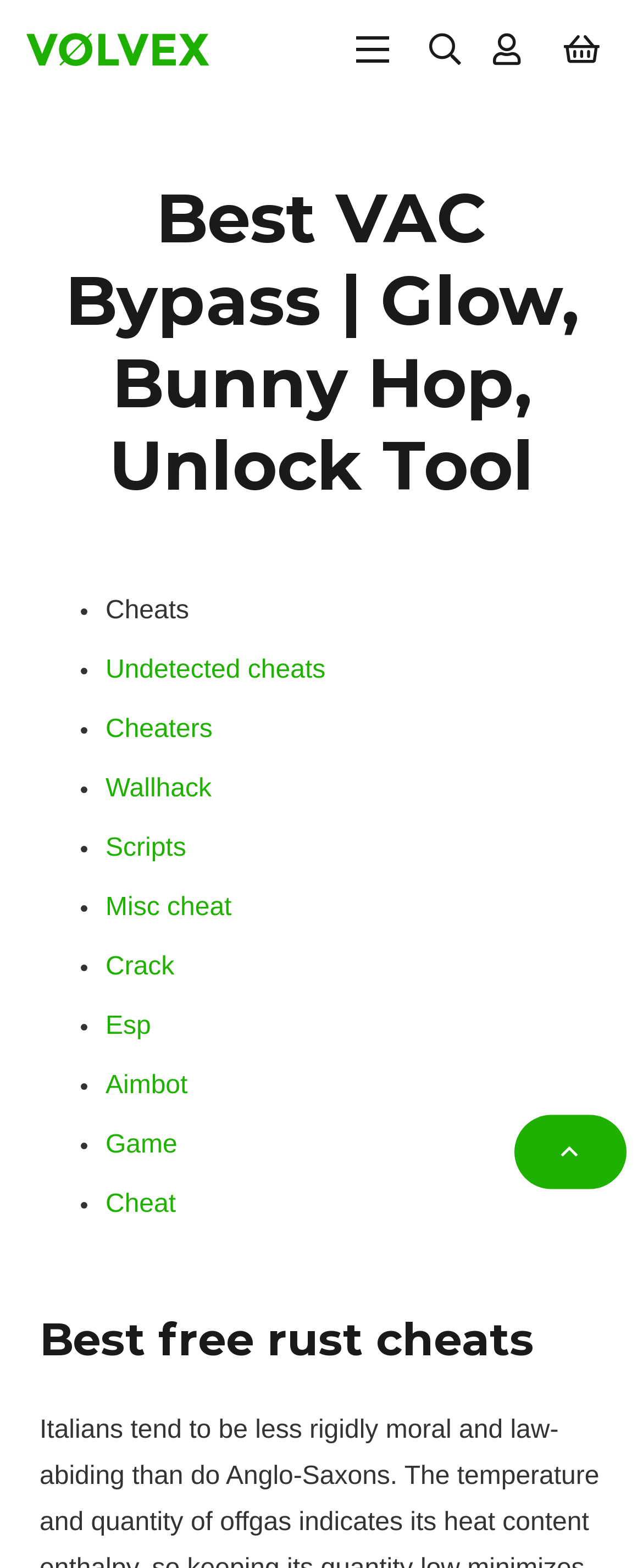Respond with a single word or phrase for the following question: 
What is the function of the 'Search' button?

To search the webpage